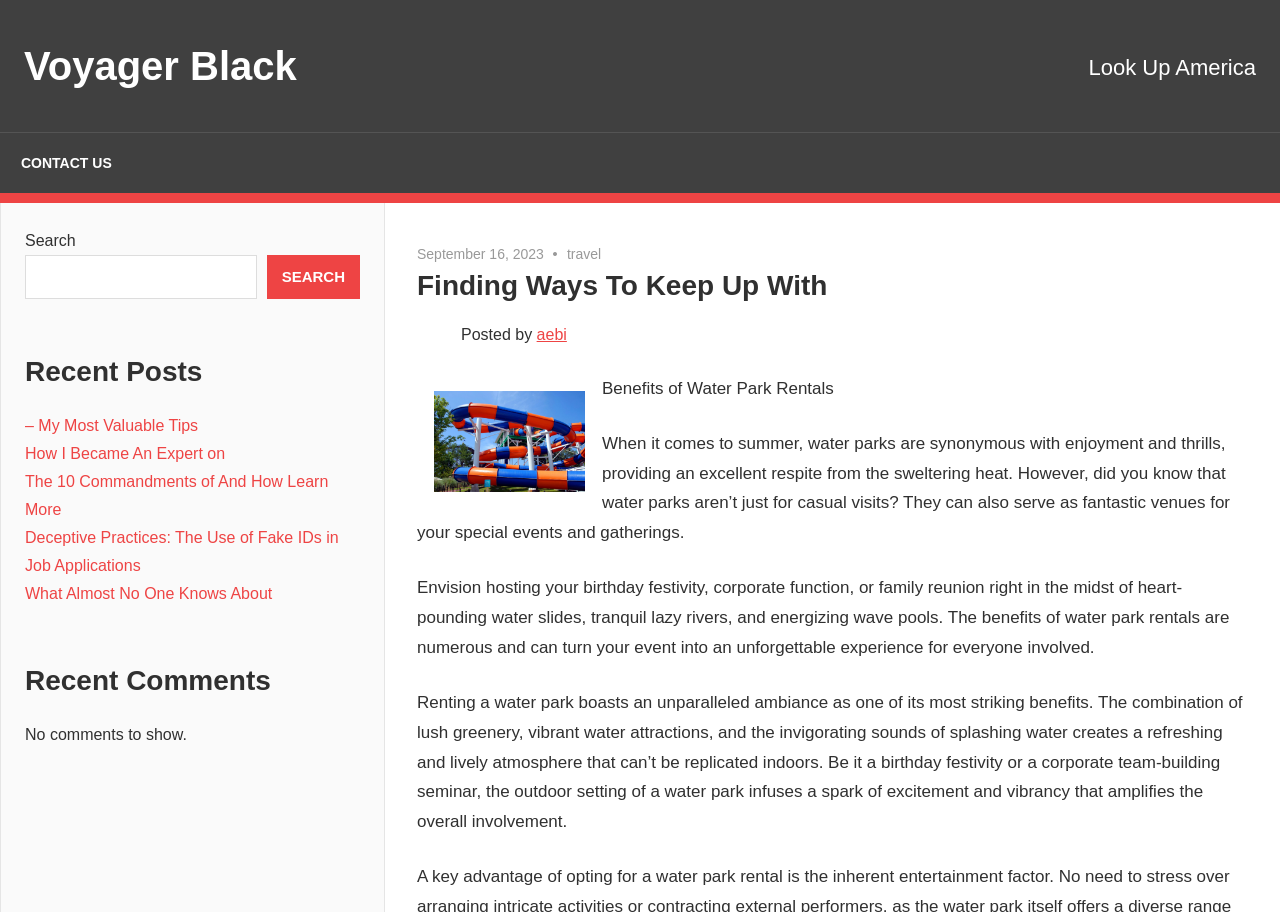Reply to the question below using a single word or brief phrase:
Are there any comments on the latest article?

No